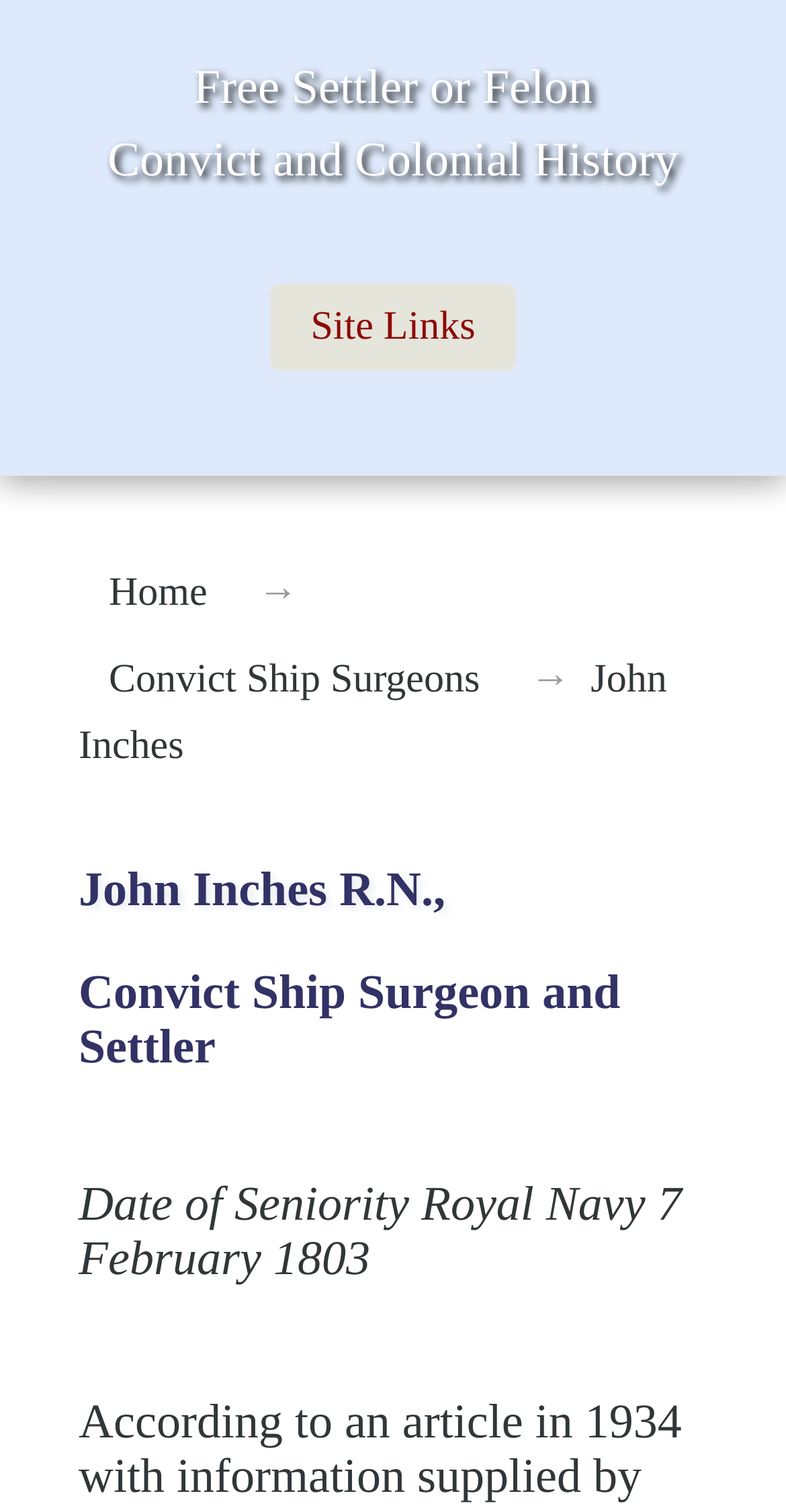Identify the bounding box of the UI element that matches this description: "Home".

[0.1, 0.364, 0.302, 0.421]